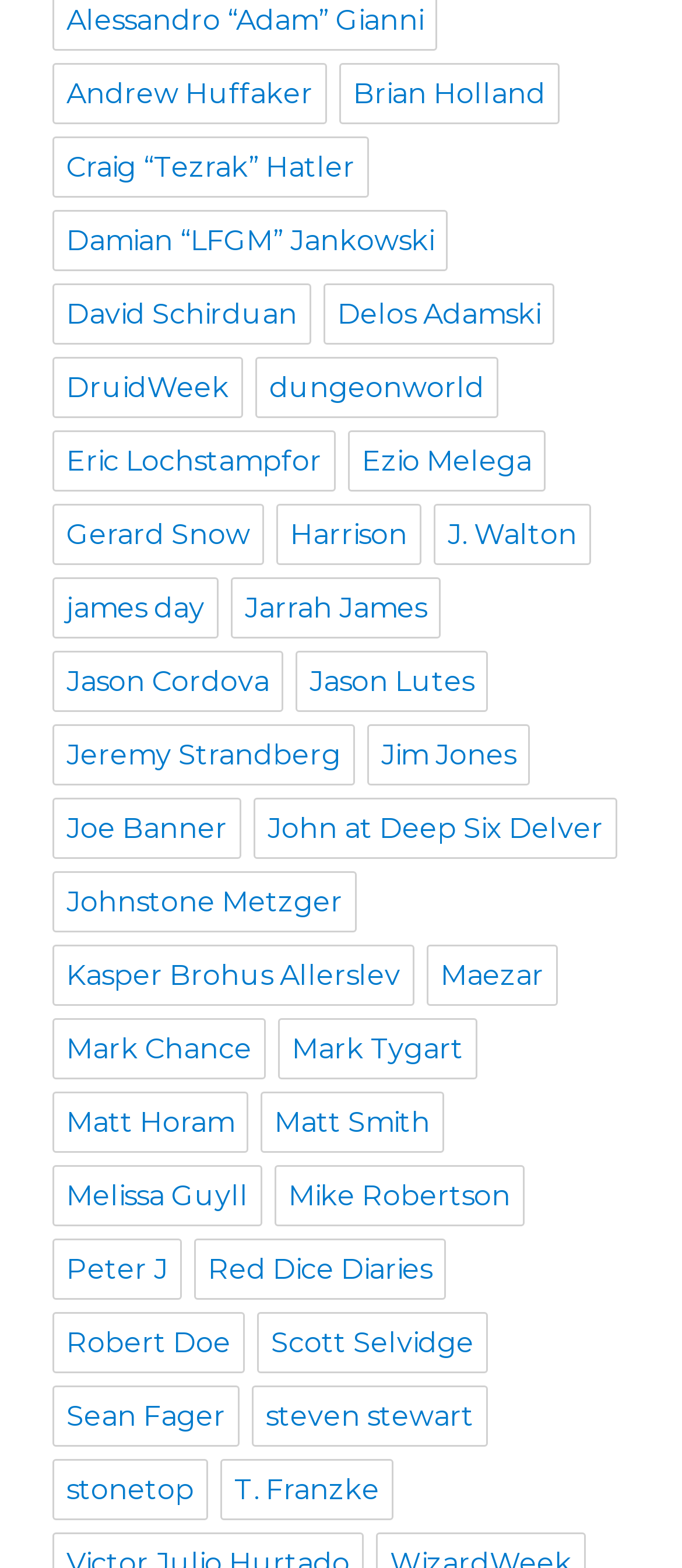Provide the bounding box coordinates for the UI element that is described by this text: "dungeonworld". The coordinates should be in the form of four float numbers between 0 and 1: [left, top, right, bottom].

[0.374, 0.227, 0.731, 0.266]